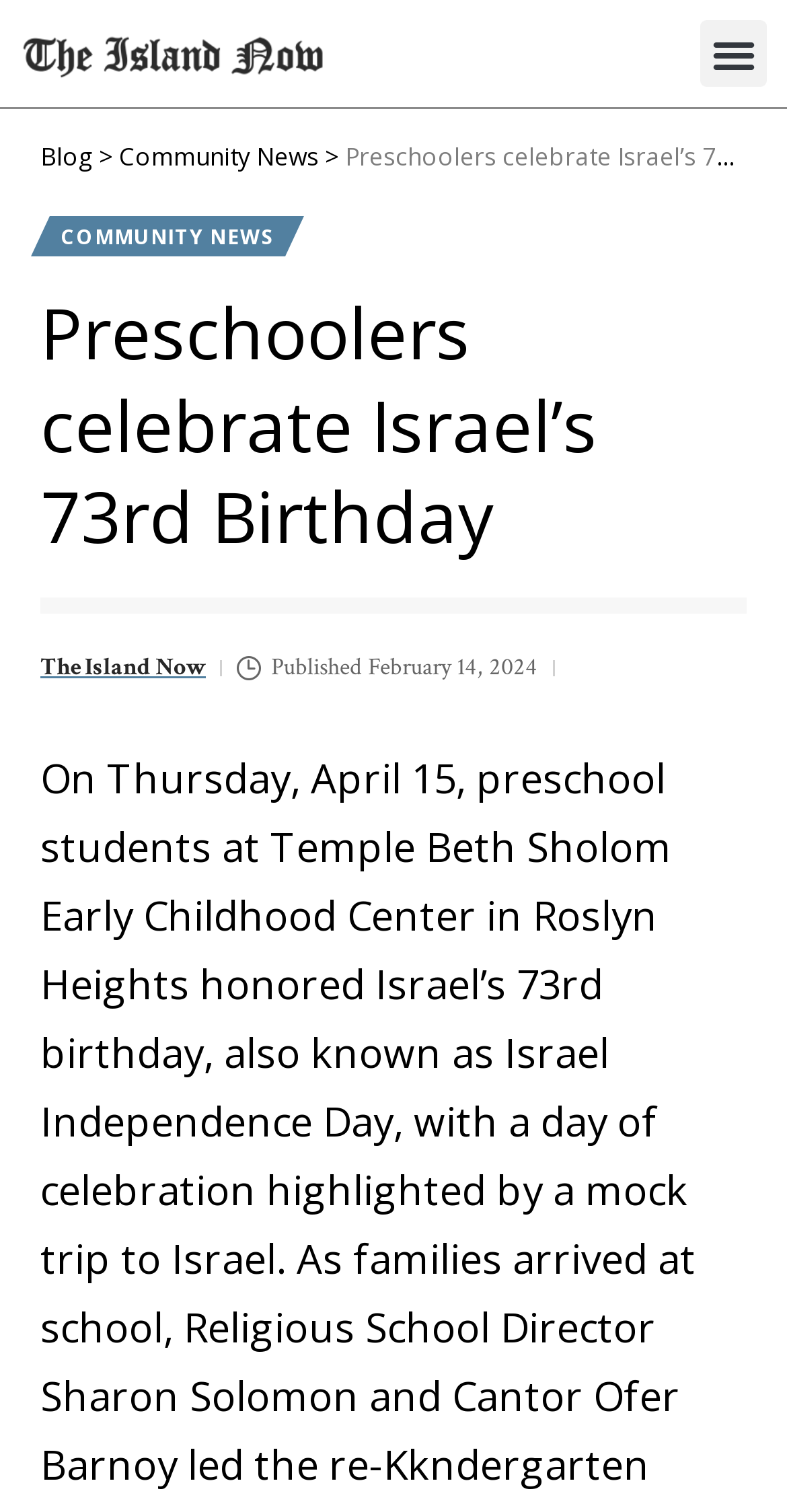Give a short answer using one word or phrase for the question:
What is the name of the community news website?

The Island Now